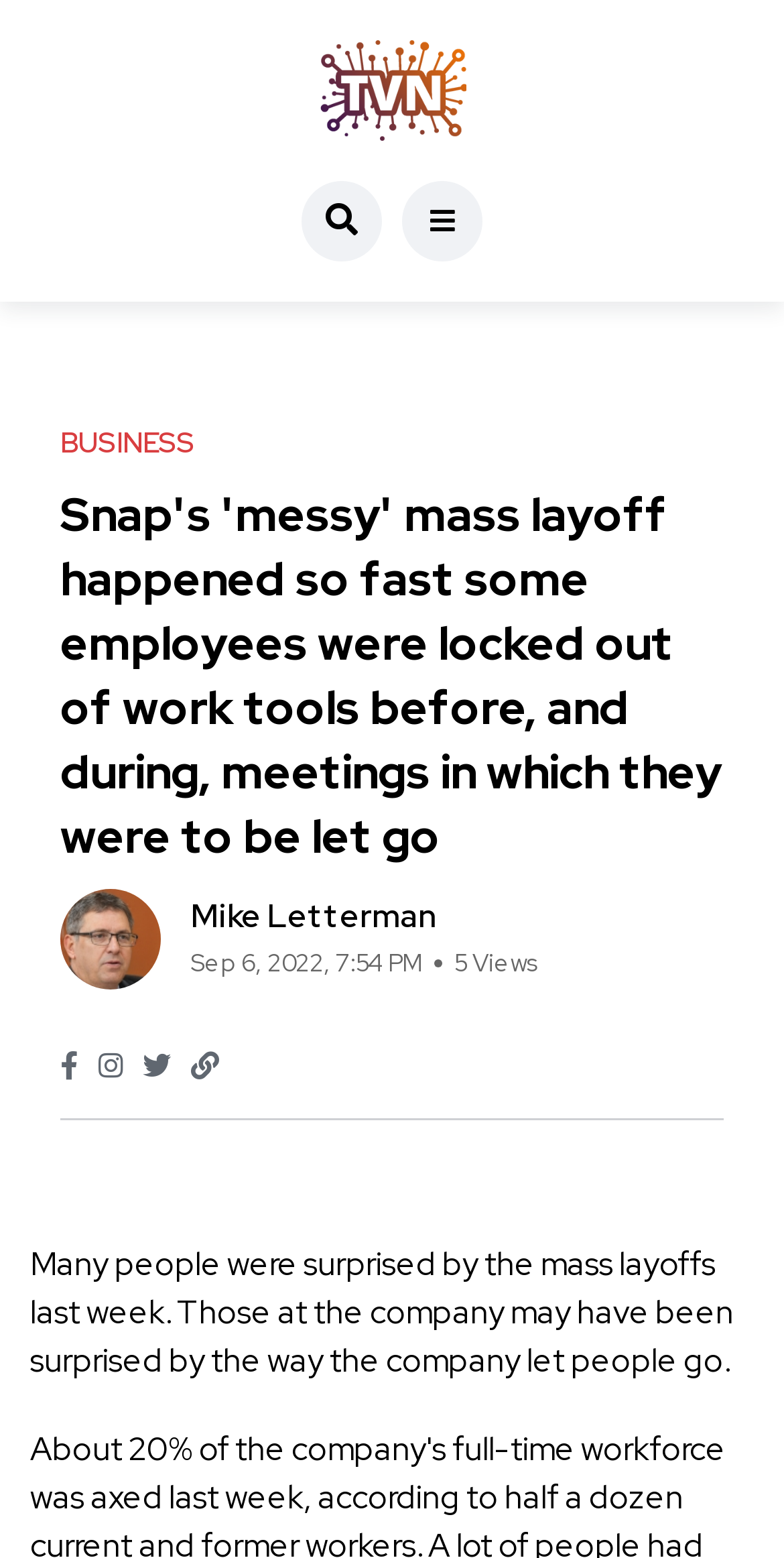Given the following UI element description: "alt="TVN logo"", find the bounding box coordinates in the webpage screenshot.

[0.077, 0.026, 0.923, 0.09]